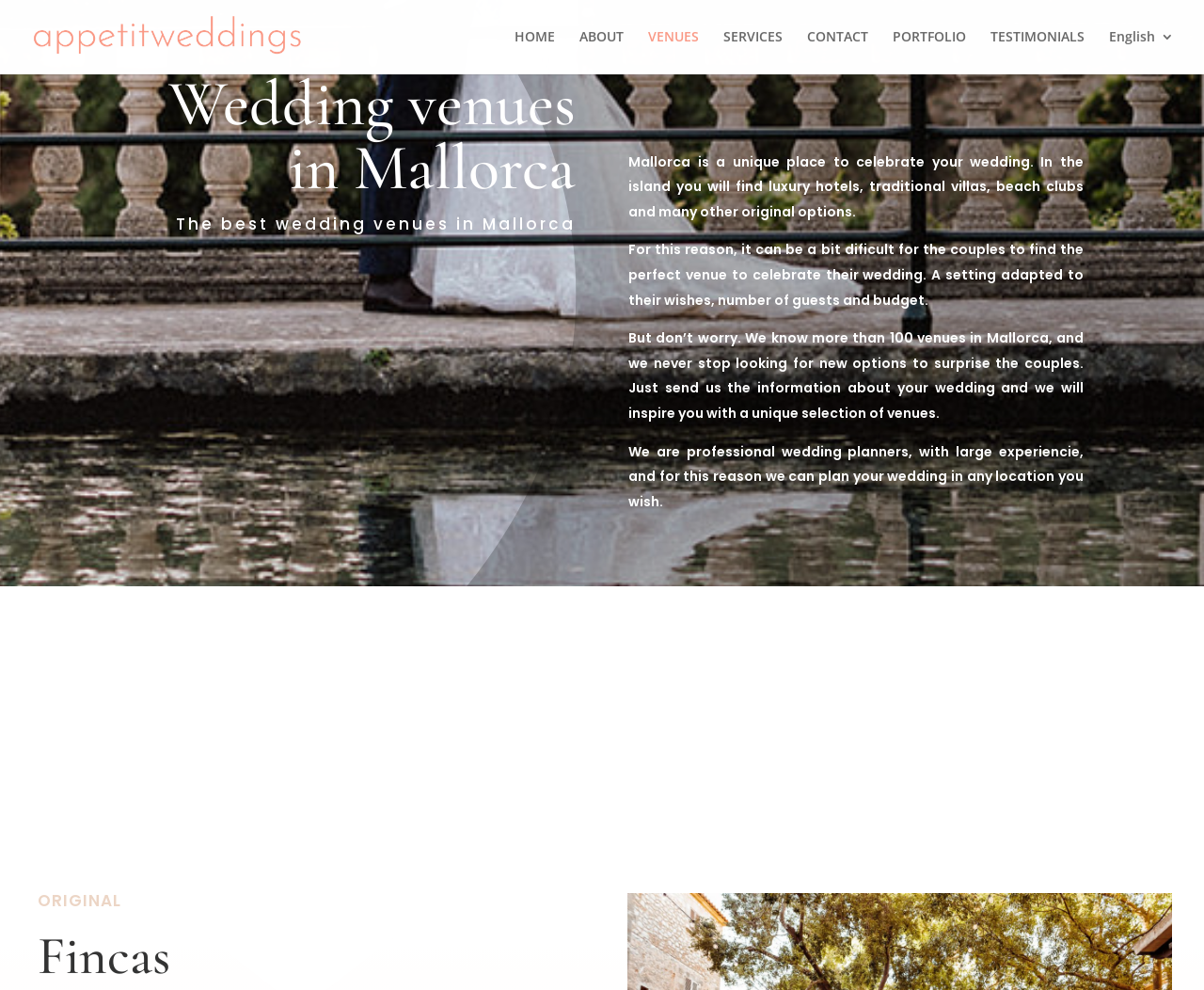What is the profession of the people who can plan weddings in any location?
Please look at the screenshot and answer using one word or phrase.

Wedding planners